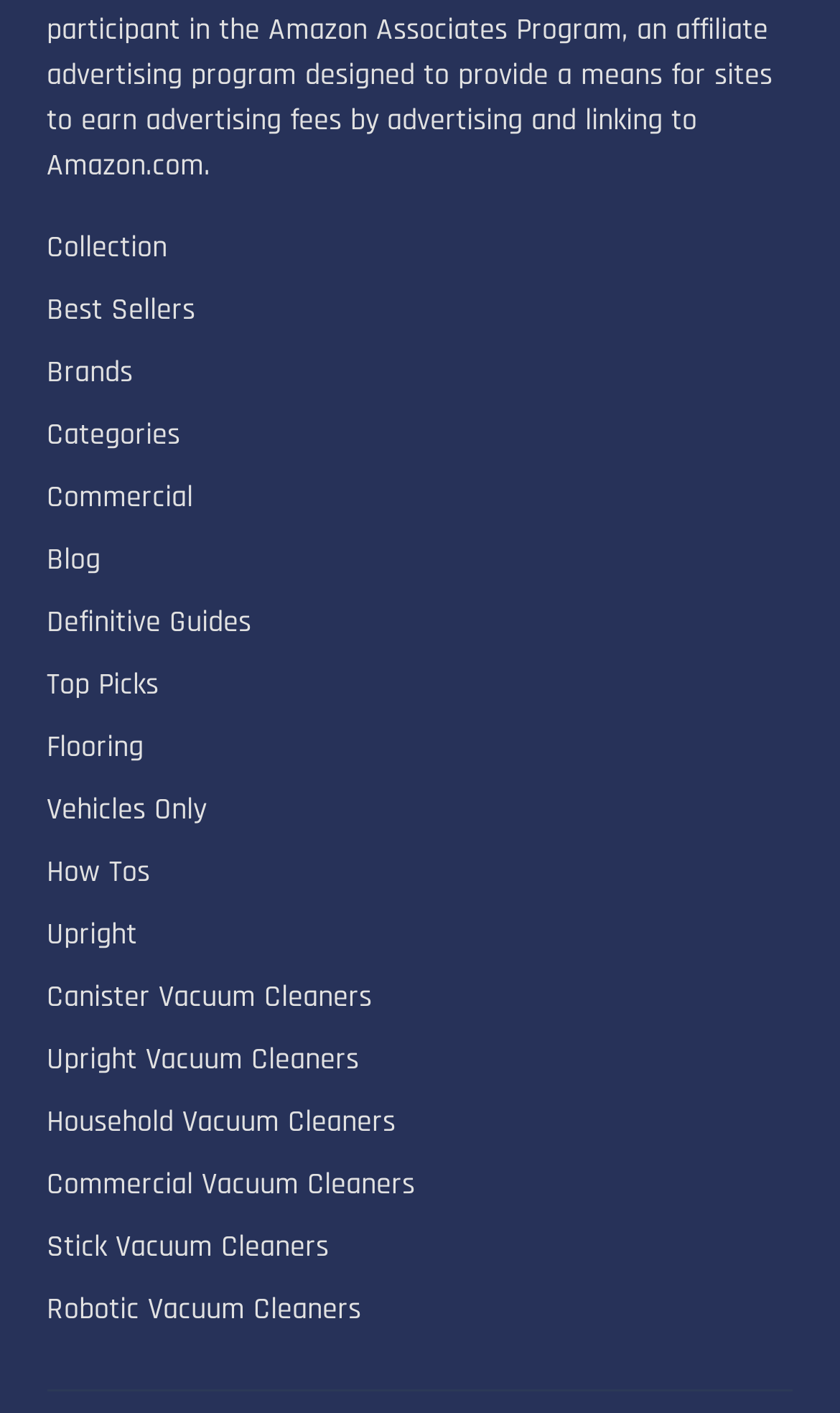Please specify the bounding box coordinates of the clickable region necessary for completing the following instruction: "Read blog". The coordinates must consist of four float numbers between 0 and 1, i.e., [left, top, right, bottom].

[0.056, 0.383, 0.12, 0.411]